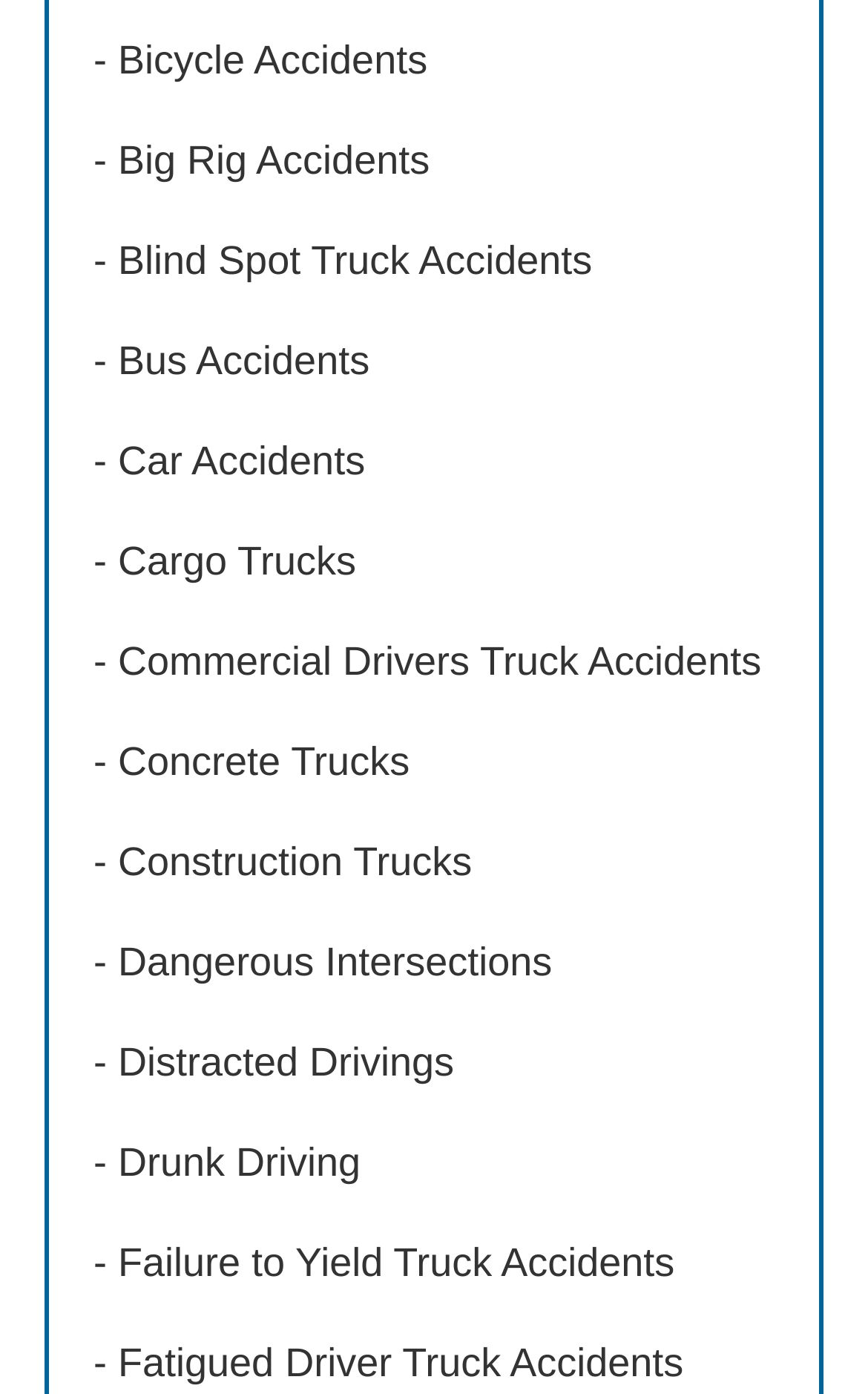Pinpoint the bounding box coordinates of the clickable area necessary to execute the following instruction: "Learn about Car Accidents". The coordinates should be given as four float numbers between 0 and 1, namely [left, top, right, bottom].

[0.108, 0.315, 0.421, 0.347]